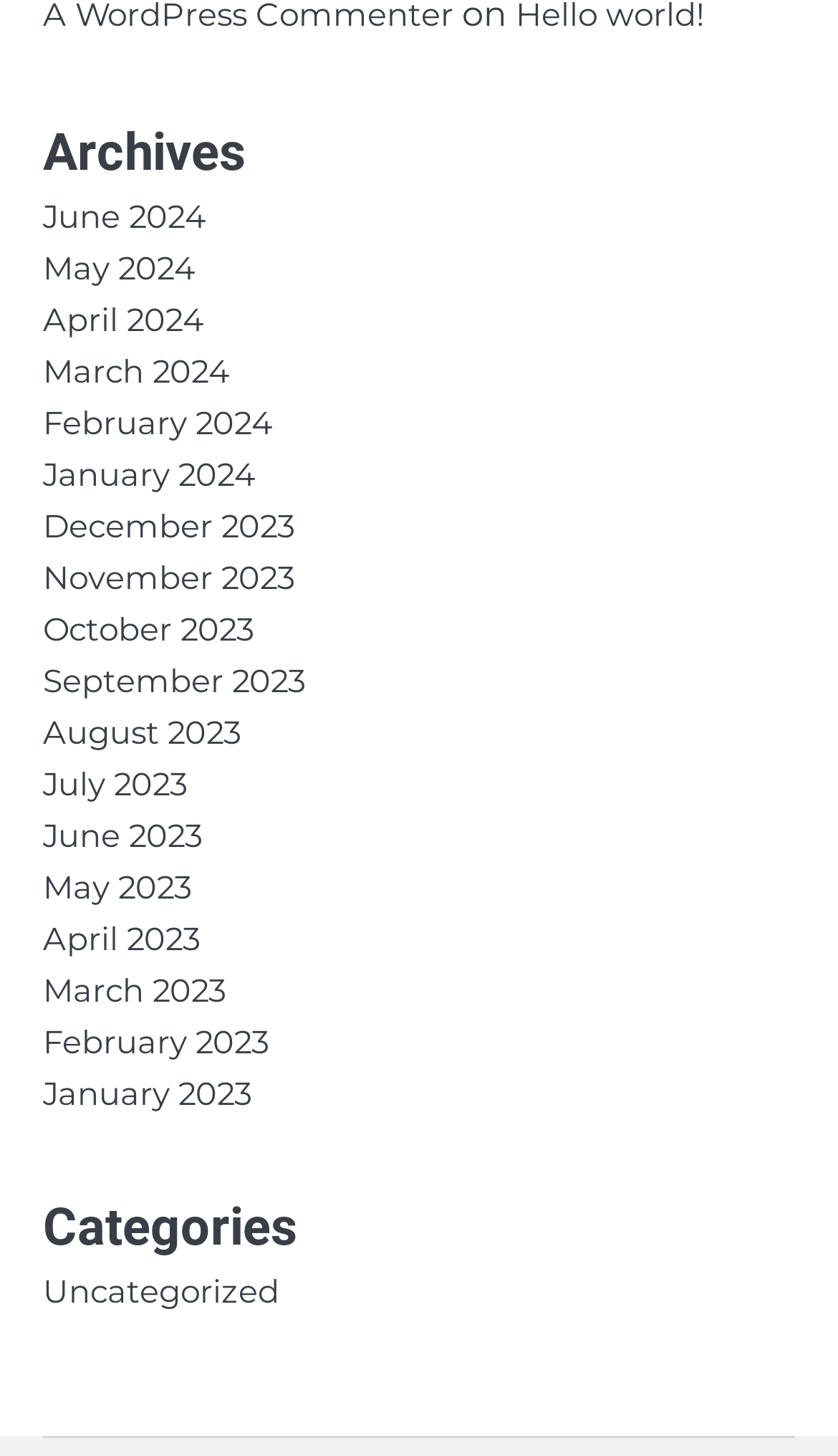How many sections are there on this webpage?
Look at the image and provide a short answer using one word or a phrase.

2